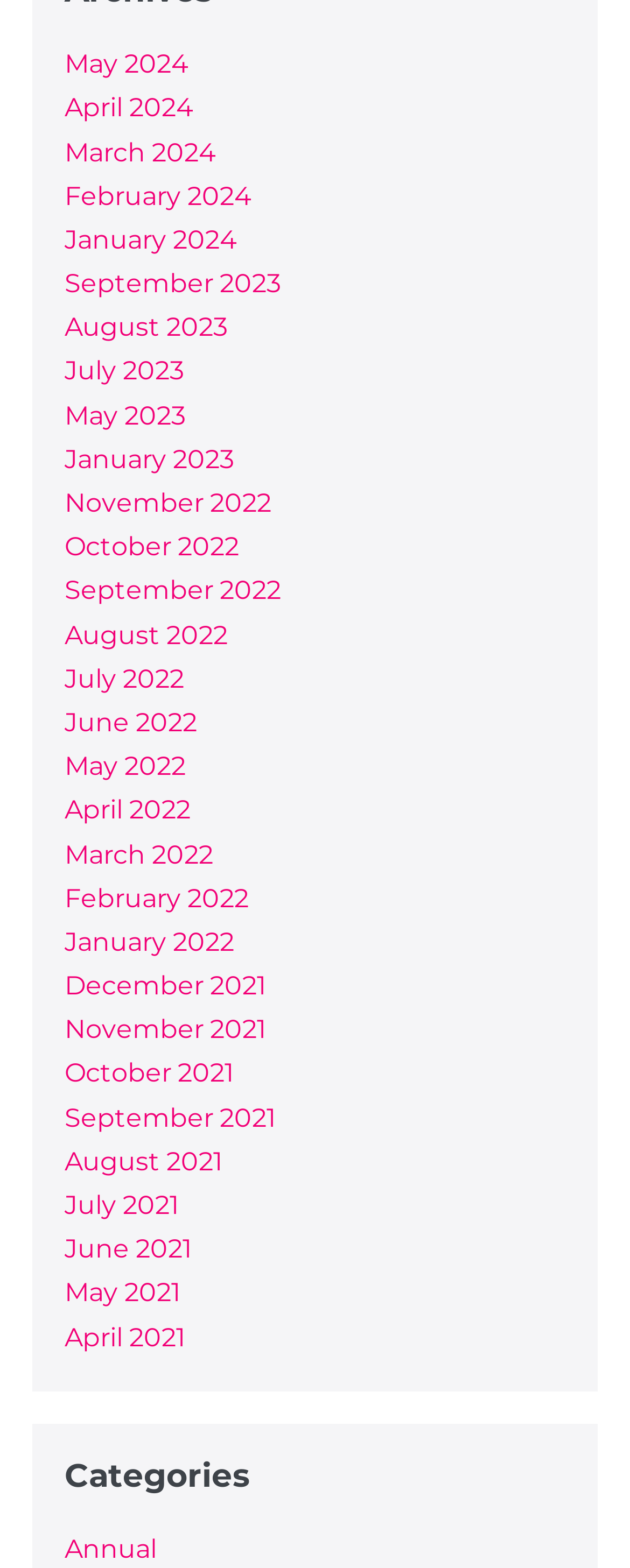Highlight the bounding box coordinates of the element that should be clicked to carry out the following instruction: "Check January 2022". The coordinates must be given as four float numbers ranging from 0 to 1, i.e., [left, top, right, bottom].

[0.103, 0.591, 0.372, 0.61]